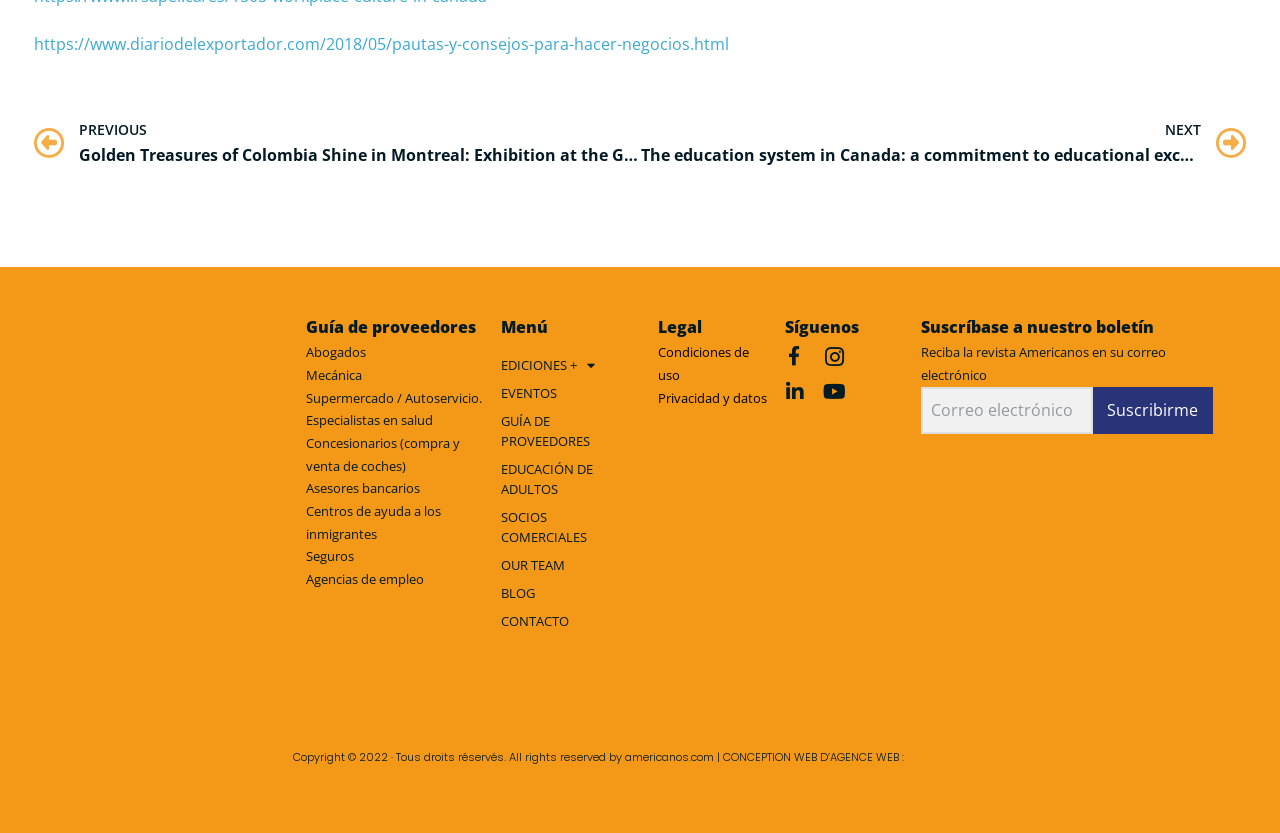What is the purpose of the textbox with the label 'Suscríbase a nuestro boletín'?
Please answer the question with a single word or phrase, referencing the image.

To receive newsletter